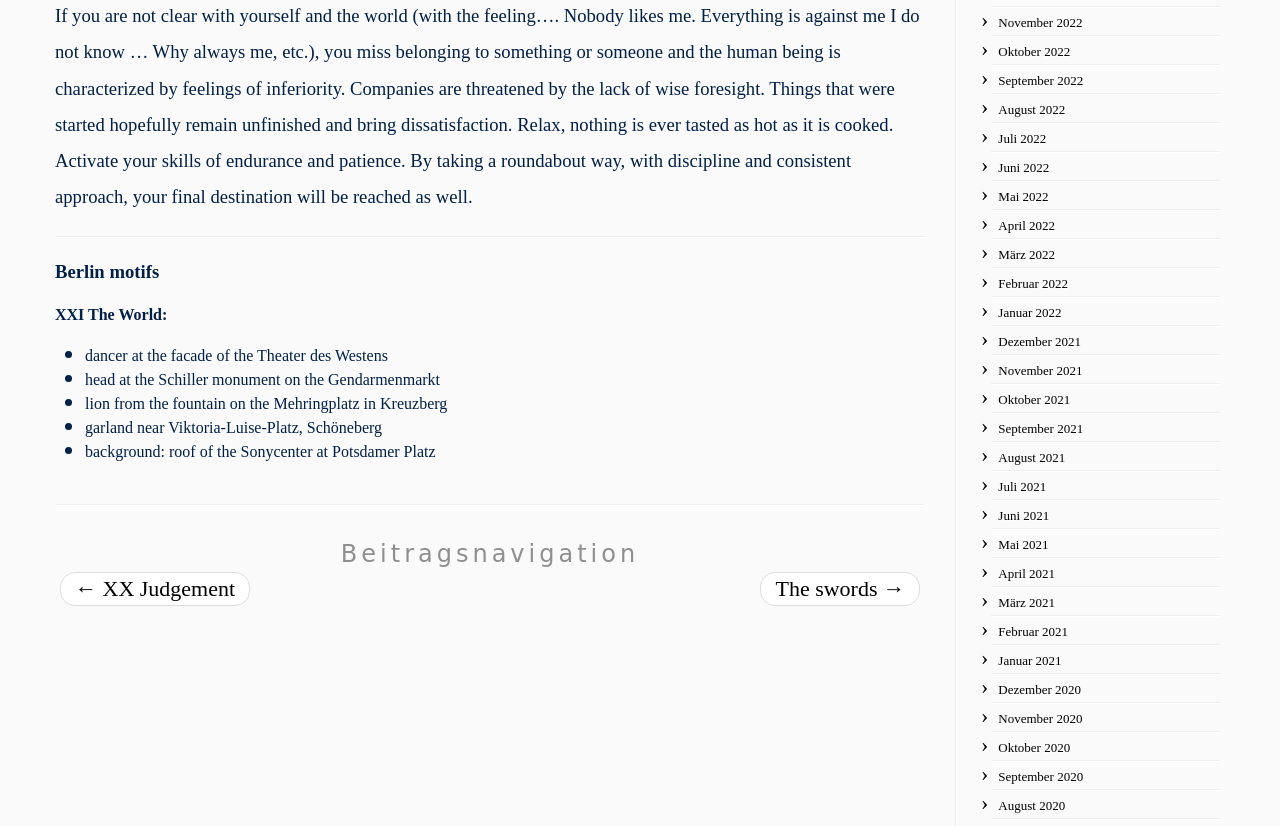Please provide the bounding box coordinates for the element that needs to be clicked to perform the instruction: "Click the 'Beitragsnavigation' heading". The coordinates must consist of four float numbers between 0 and 1, formatted as [left, top, right, bottom].

[0.043, 0.649, 0.723, 0.693]